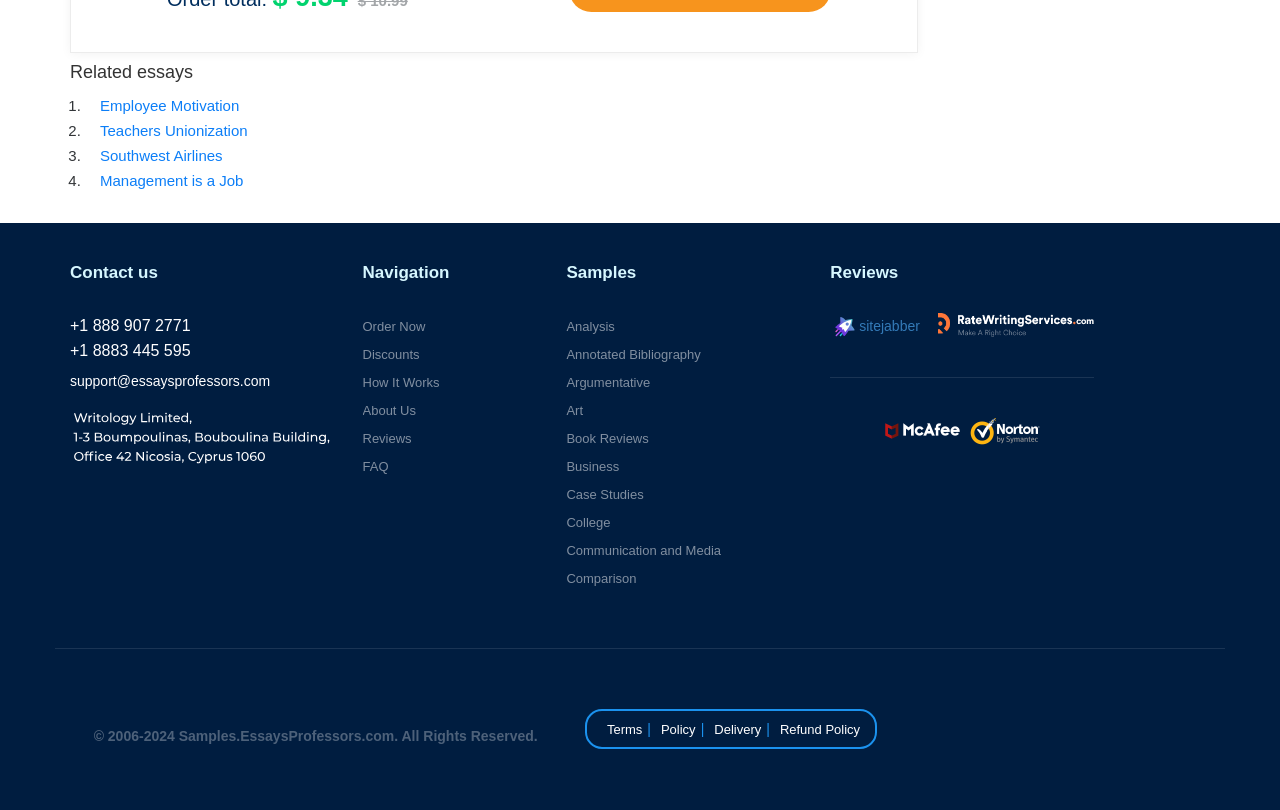Please find the bounding box coordinates of the clickable region needed to complete the following instruction: "Check reviews on Sitejabber". The bounding box coordinates must consist of four float numbers between 0 and 1, i.e., [left, top, right, bottom].

[0.653, 0.39, 0.719, 0.416]